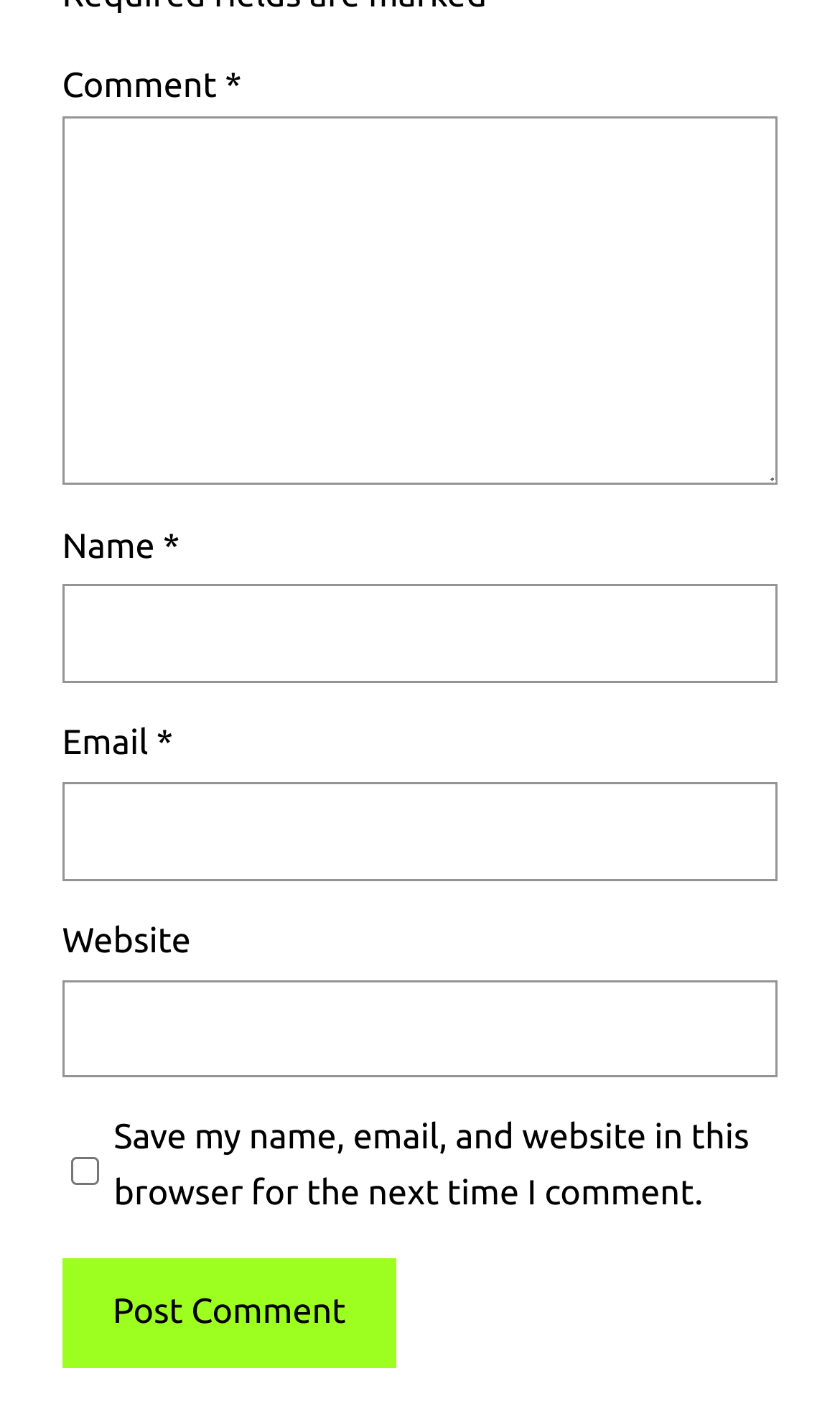Please find the bounding box for the UI element described by: "parent_node: Email * aria-describedby="email-notes" name="email"".

[0.074, 0.548, 0.926, 0.617]